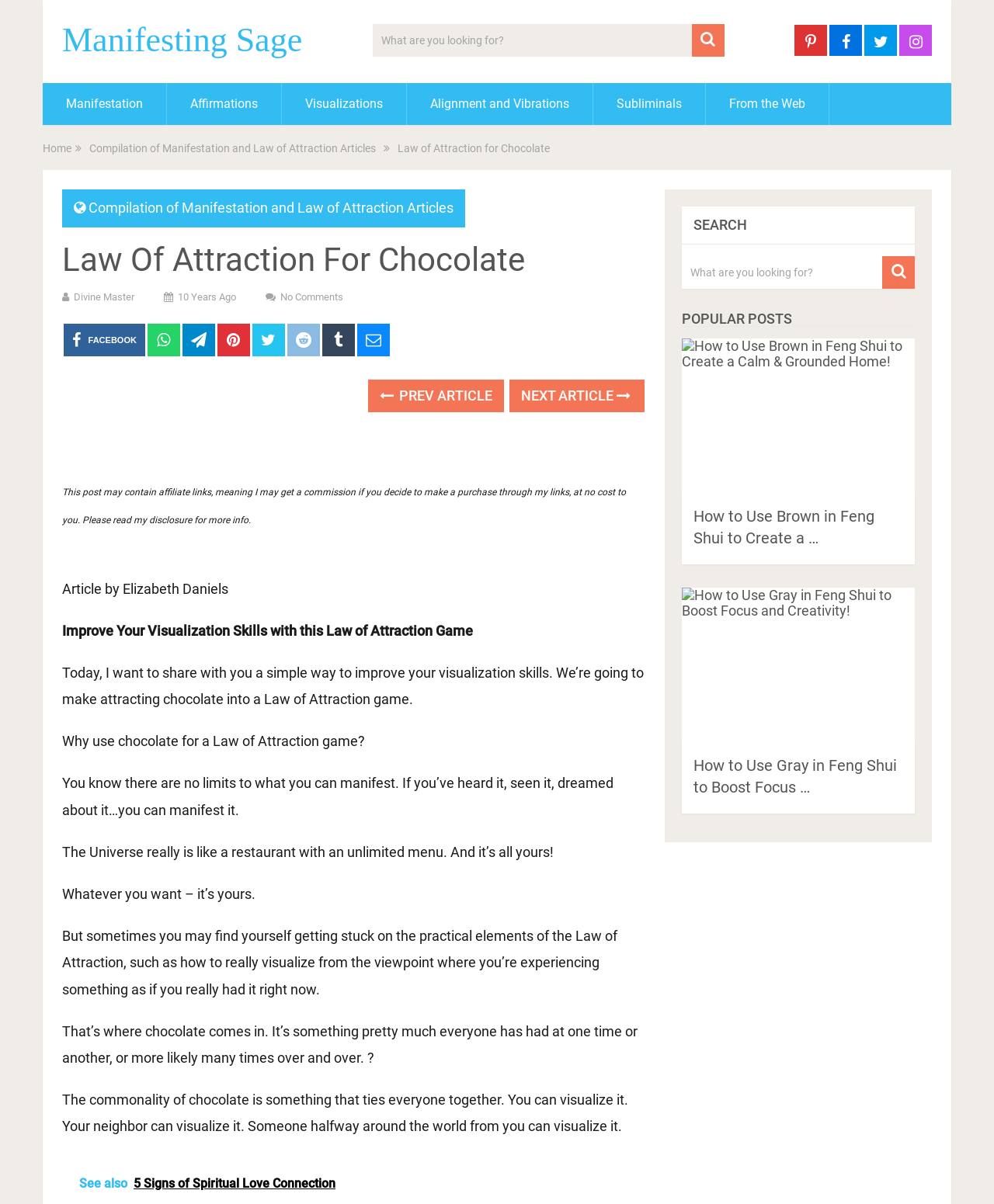Pinpoint the bounding box coordinates of the clickable area necessary to execute the following instruction: "Read the article about Law of Attraction for Chocolate". The coordinates should be given as four float numbers between 0 and 1, namely [left, top, right, bottom].

[0.062, 0.198, 0.649, 0.232]